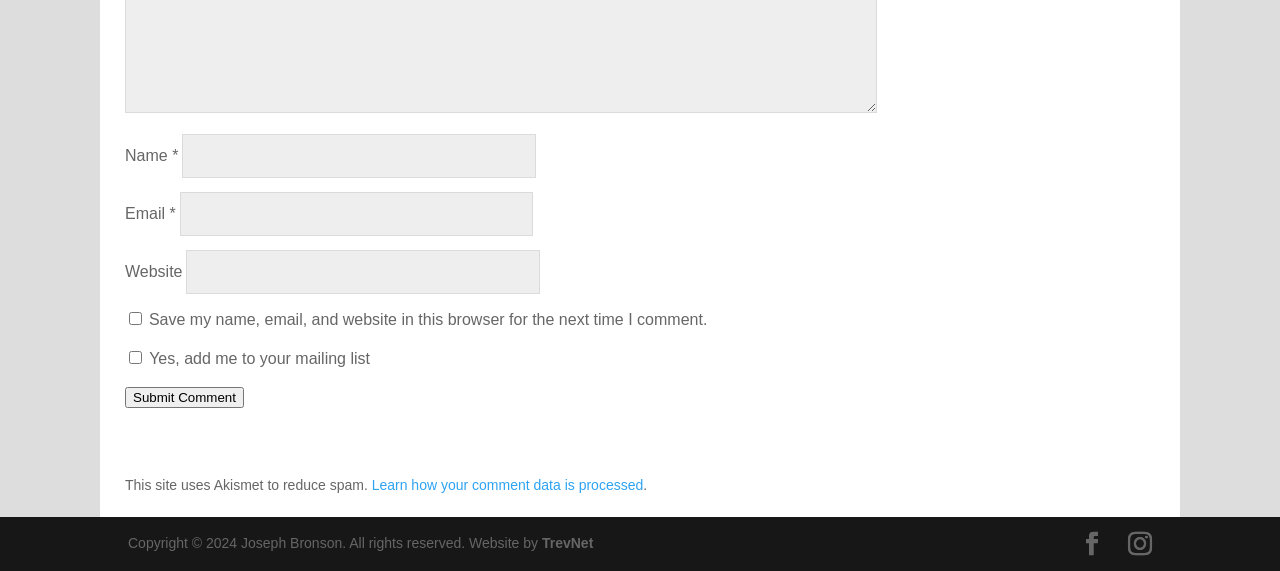Please identify the bounding box coordinates of the element on the webpage that should be clicked to follow this instruction: "Check the box to save your information". The bounding box coordinates should be given as four float numbers between 0 and 1, formatted as [left, top, right, bottom].

[0.101, 0.547, 0.111, 0.57]